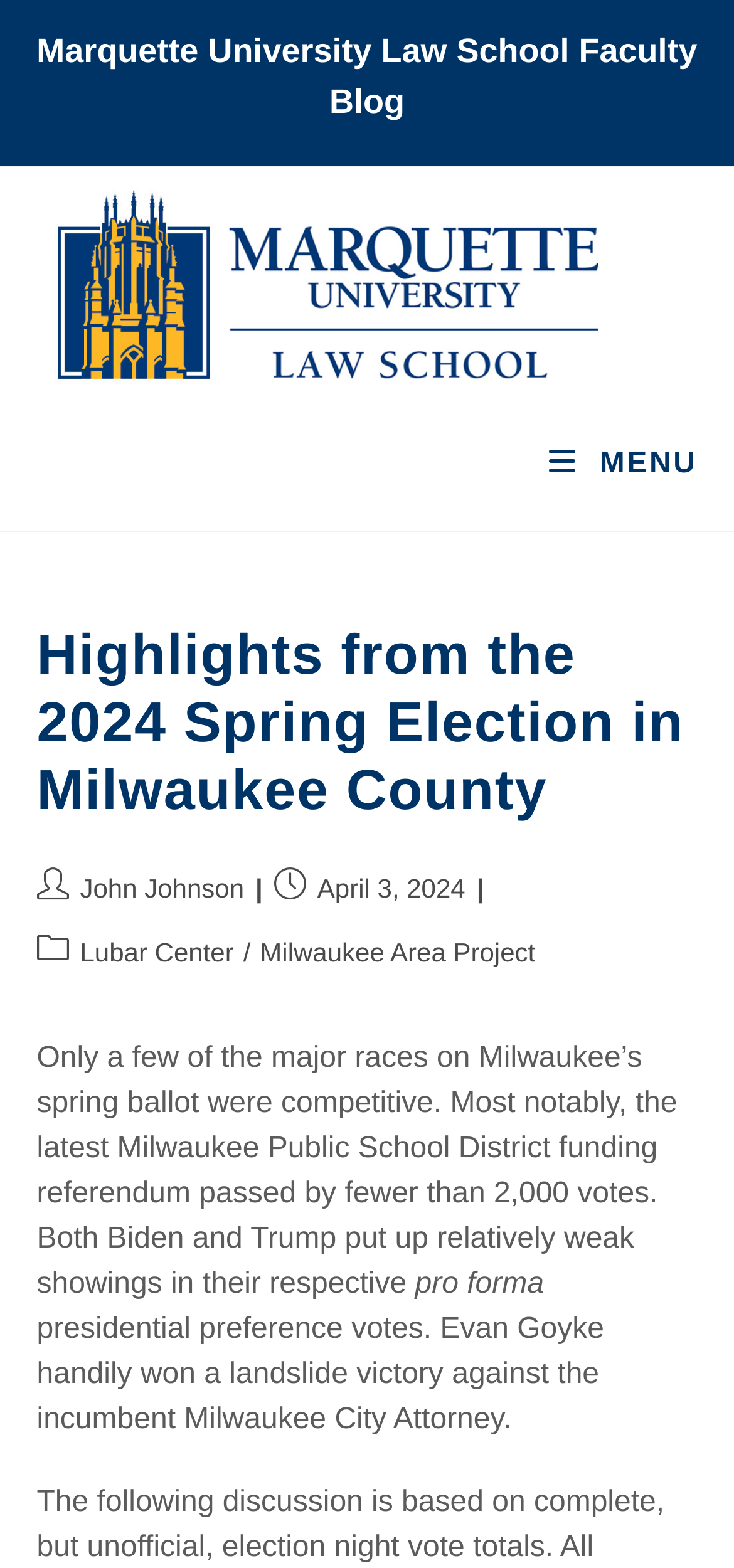Give a detailed account of the webpage's layout and content.

The webpage is about John Johnson, a faculty member at Marquette University Law School, and features a blog post about the 2024 Spring Election in Milwaukee County. 

At the top of the page, there is a heading that reads "Marquette University Law School Faculty Blog" and an image with the same description. Below this, there is a link to the blog's main page and a mobile menu link at the top right corner.

The main content of the page is a blog post titled "Highlights from the 2024 Spring Election in Milwaukee County". The post has a link to the title and is followed by post details, including the author's name, John Johnson, and the publication date, April 3, 2024. The post categories are Lubar Center and Milwaukee Area Project.

The blog post itself is a summary of the election results, mentioning that only a few major races were competitive, including the Milwaukee Public School District funding referendum, which passed by a narrow margin. The post also mentions the presidential preference votes and the victory of Evan Goyke in the Milwaukee City Attorney election.